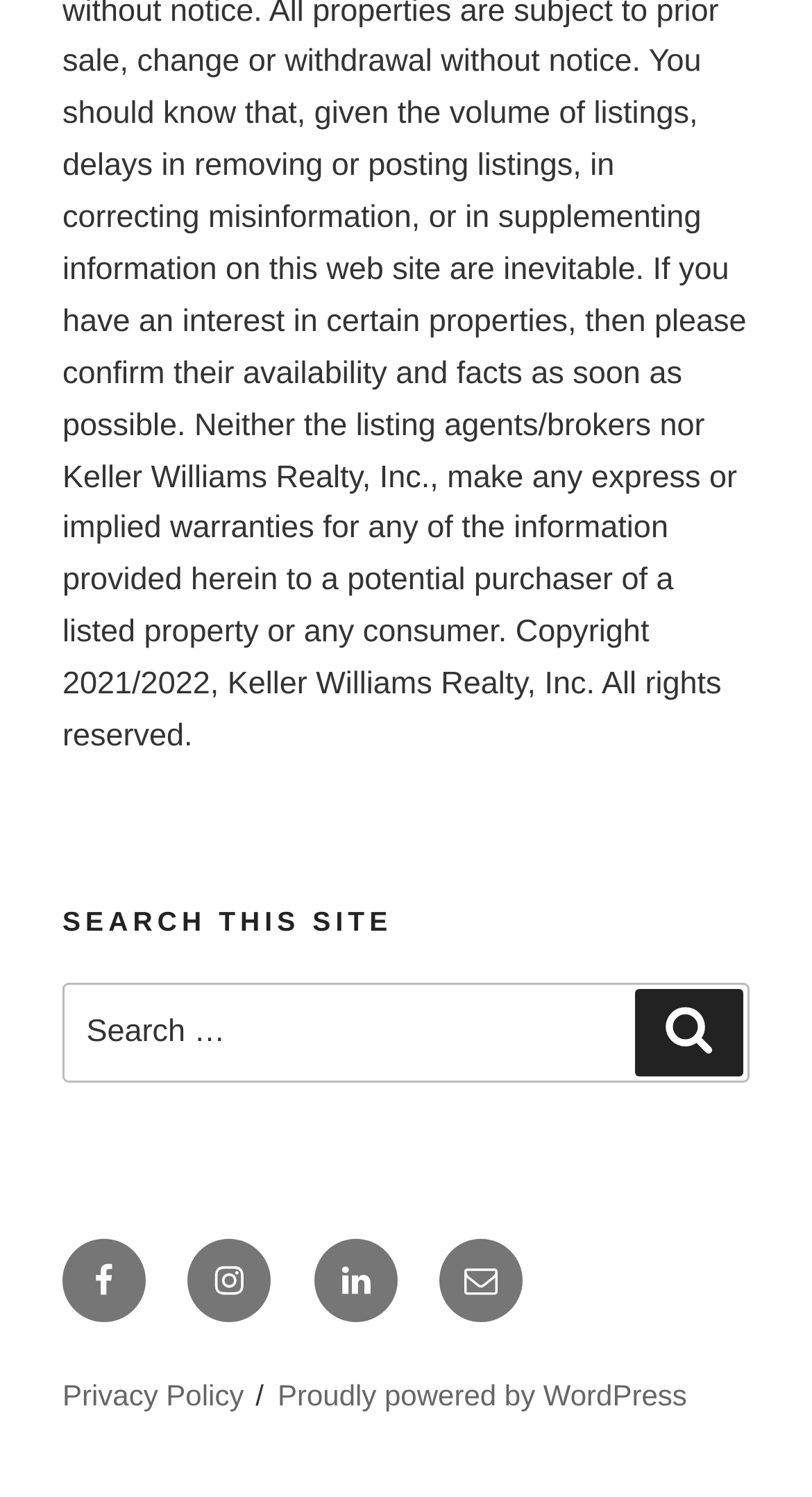Given the element description Instagram, identify the bounding box coordinates for the UI element on the webpage screenshot. The format should be (top-left x, top-left y, bottom-right x, bottom-right y), with values between 0 and 1.

[0.232, 0.828, 0.334, 0.883]